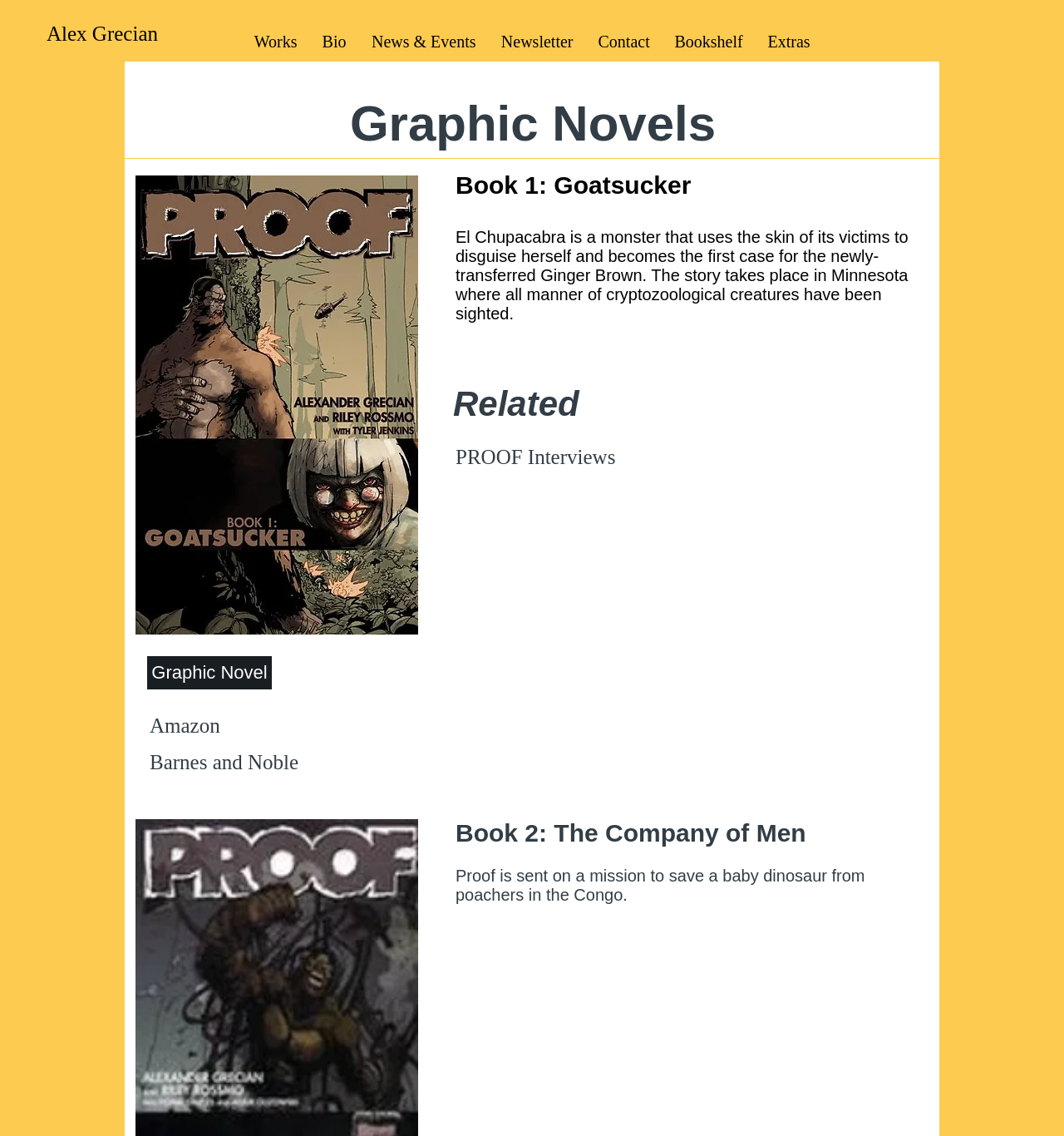Find the bounding box coordinates for the area that should be clicked to accomplish the instruction: "Go to Works page".

[0.227, 0.015, 0.291, 0.059]